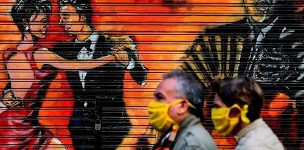Elaborate on the details you observe in the image.

In this vibrant urban scene, two figures are captured in motion, strolling past a striking mural that celebrates the art of dance. The artwork depicts a couple elegantly dancing, evoking passion and rhythm, set against a fiery orange background. To the right, a mysterious figure partially shrouded in shadows adds depth to the composition. The individuals in the foreground wear bright yellow masks, reflecting a contemporary context where health and safety are paramount. Their expressions are focused, suggesting a blend of normalcy and caution in daily life. The mural serves not only as a backdrop but as a vivid reminder of culture and the joy of artistic expression amidst the current realities.